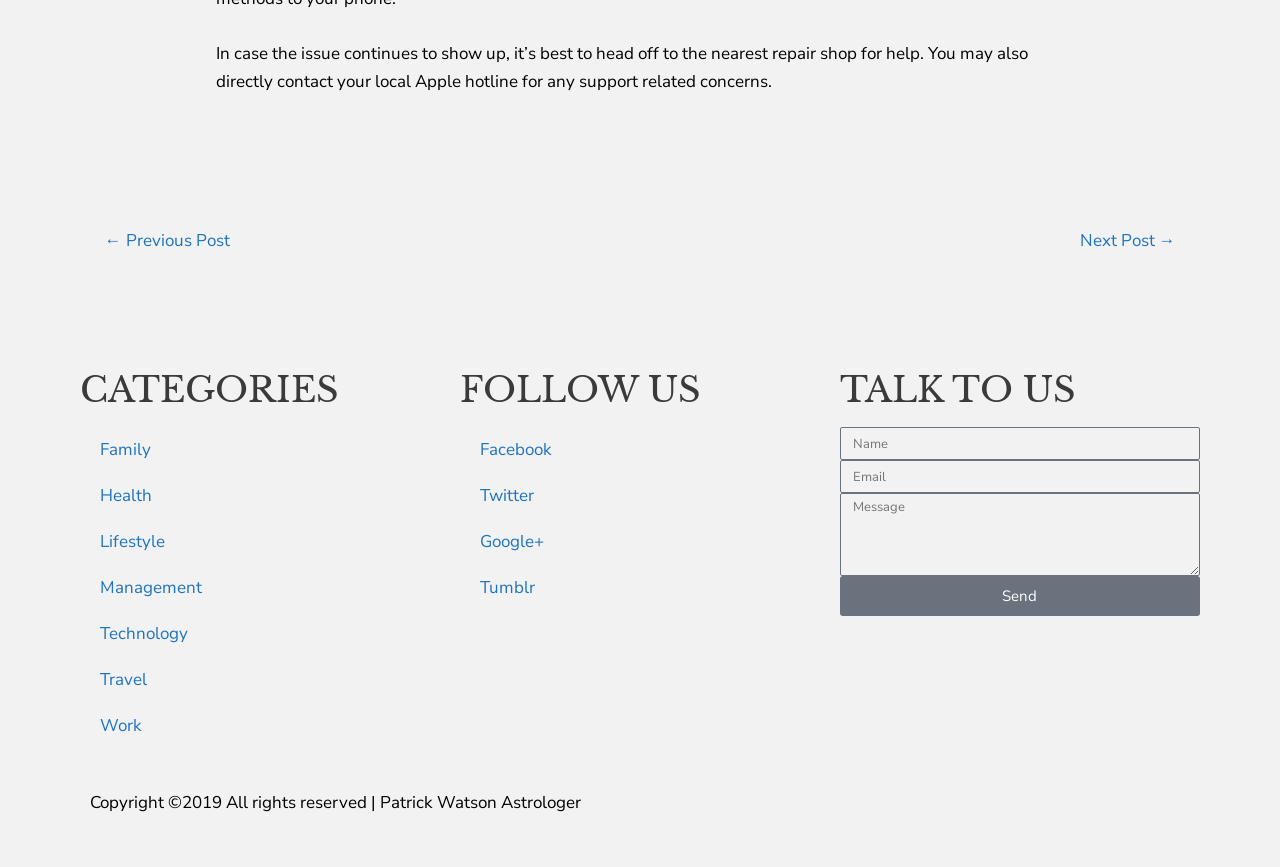What is the copyright year mentioned at the bottom of the webpage?
Please respond to the question with a detailed and thorough explanation.

The static text at the bottom of the webpage mentions 'Copyright ©2019 All rights reserved', which indicates that the webpage's content is copyrighted and the year of copyright is 2019.